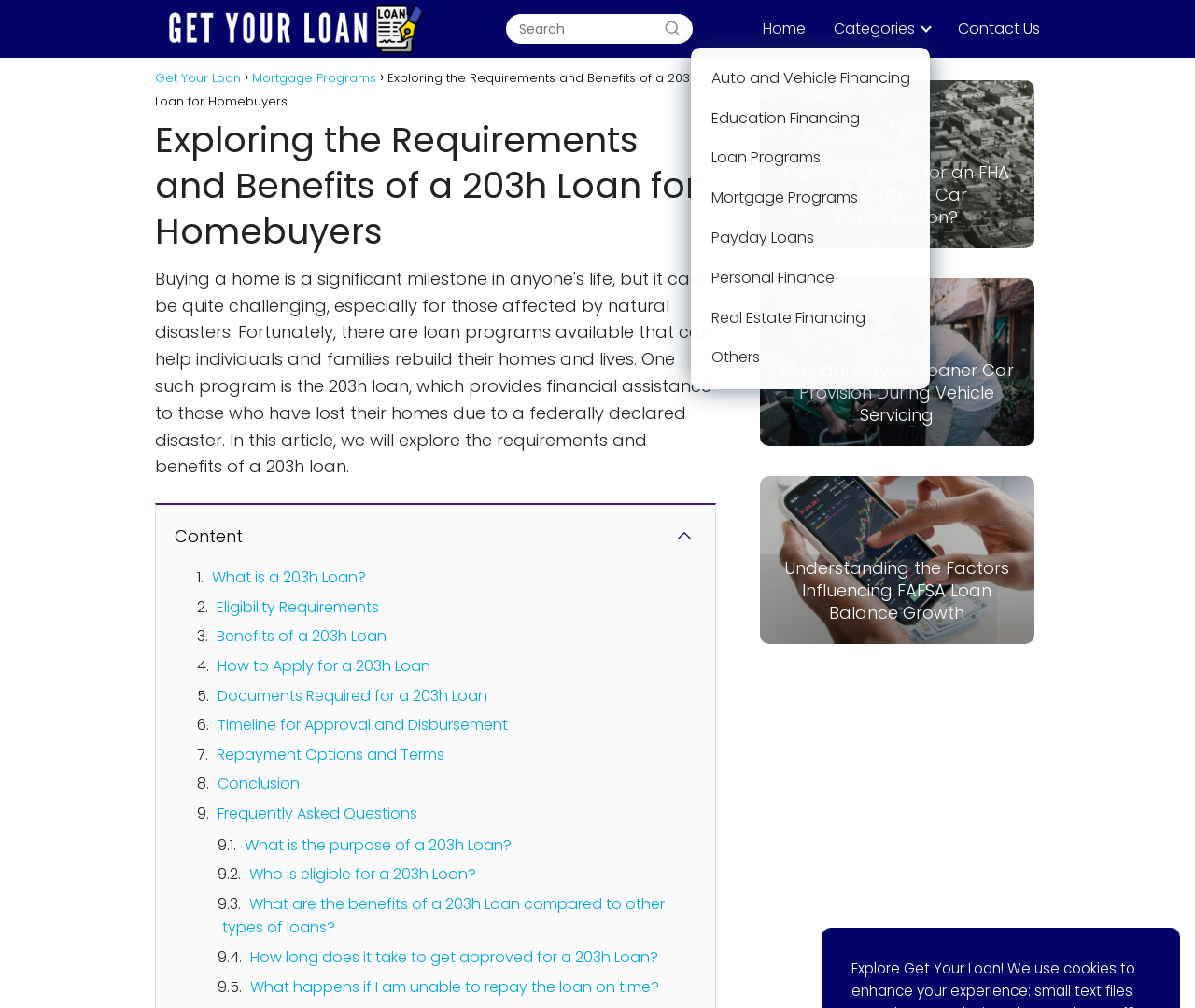Determine the bounding box coordinates of the region that needs to be clicked to achieve the task: "Read about 'What is a 203h Loan?'".

[0.177, 0.562, 0.306, 0.584]